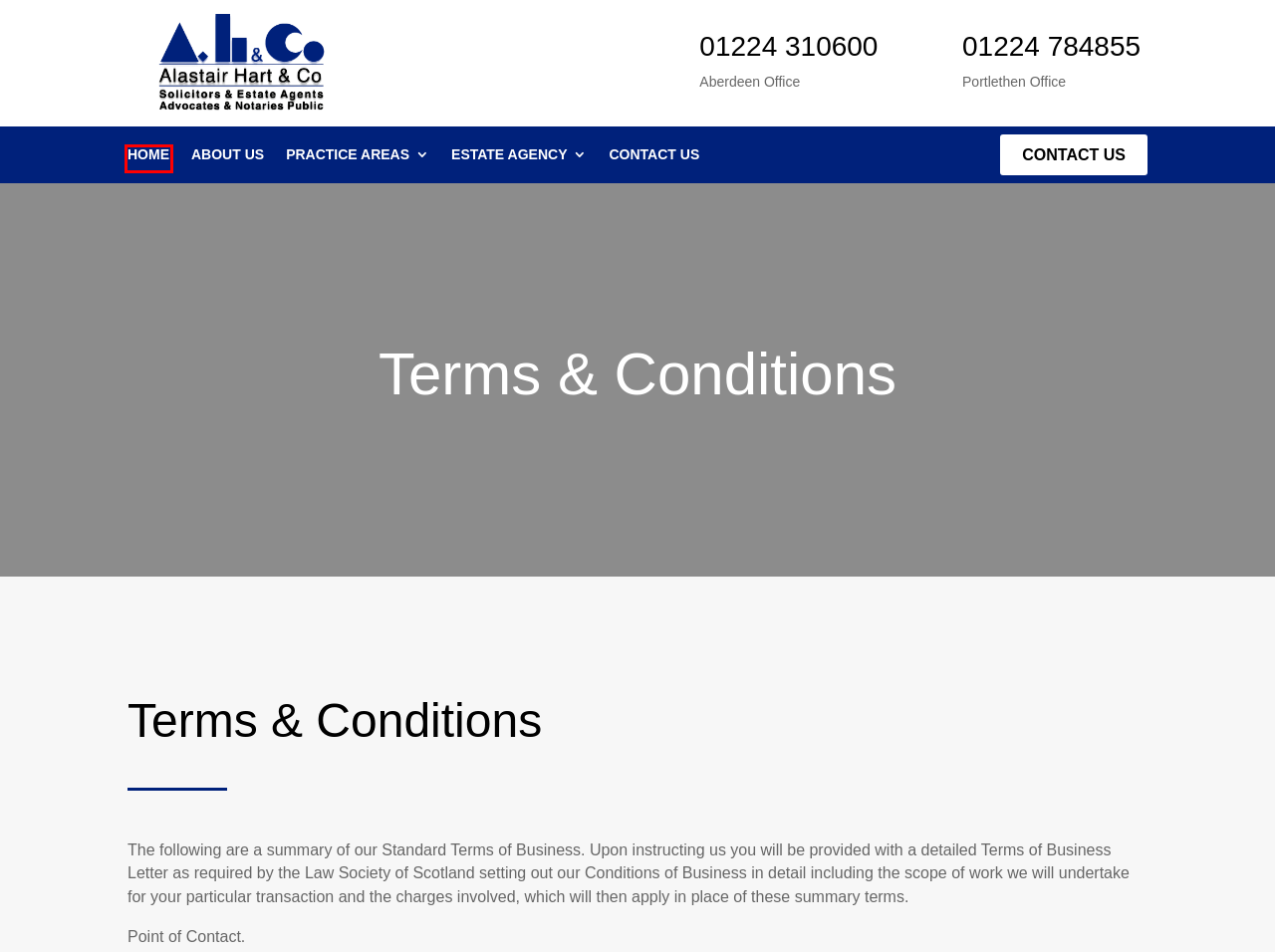Examine the screenshot of a webpage with a red bounding box around a UI element. Your task is to identify the webpage description that best corresponds to the new webpage after clicking the specified element. The given options are:
A. Others | Alastair Hart & Co.
B. About Us | Alastair Hart & Co.
C. Contact Us | Alastair Hart & Co.
D. Estate Agency | Alastair Hart & Co.
E. Practice Areas | Alastair Hart & Co.
F. Alastair Hart & Co. | Solicitors & Estate Agents
G. Financial Services | Alastair Hart & Co.
H. Wills | Alastair Hart & Co.

F